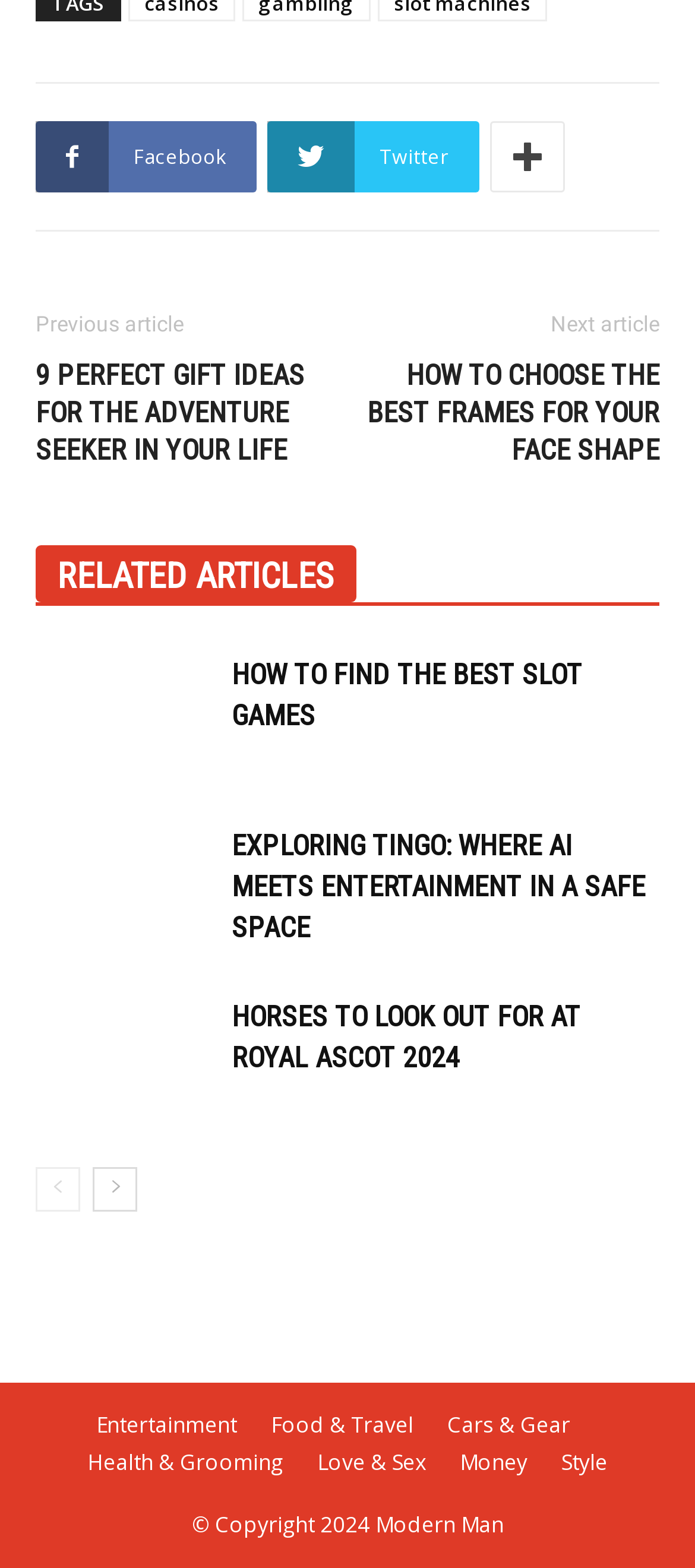Identify the bounding box coordinates of the region that needs to be clicked to carry out this instruction: "Click on Facebook link". Provide these coordinates as four float numbers ranging from 0 to 1, i.e., [left, top, right, bottom].

[0.051, 0.077, 0.369, 0.123]